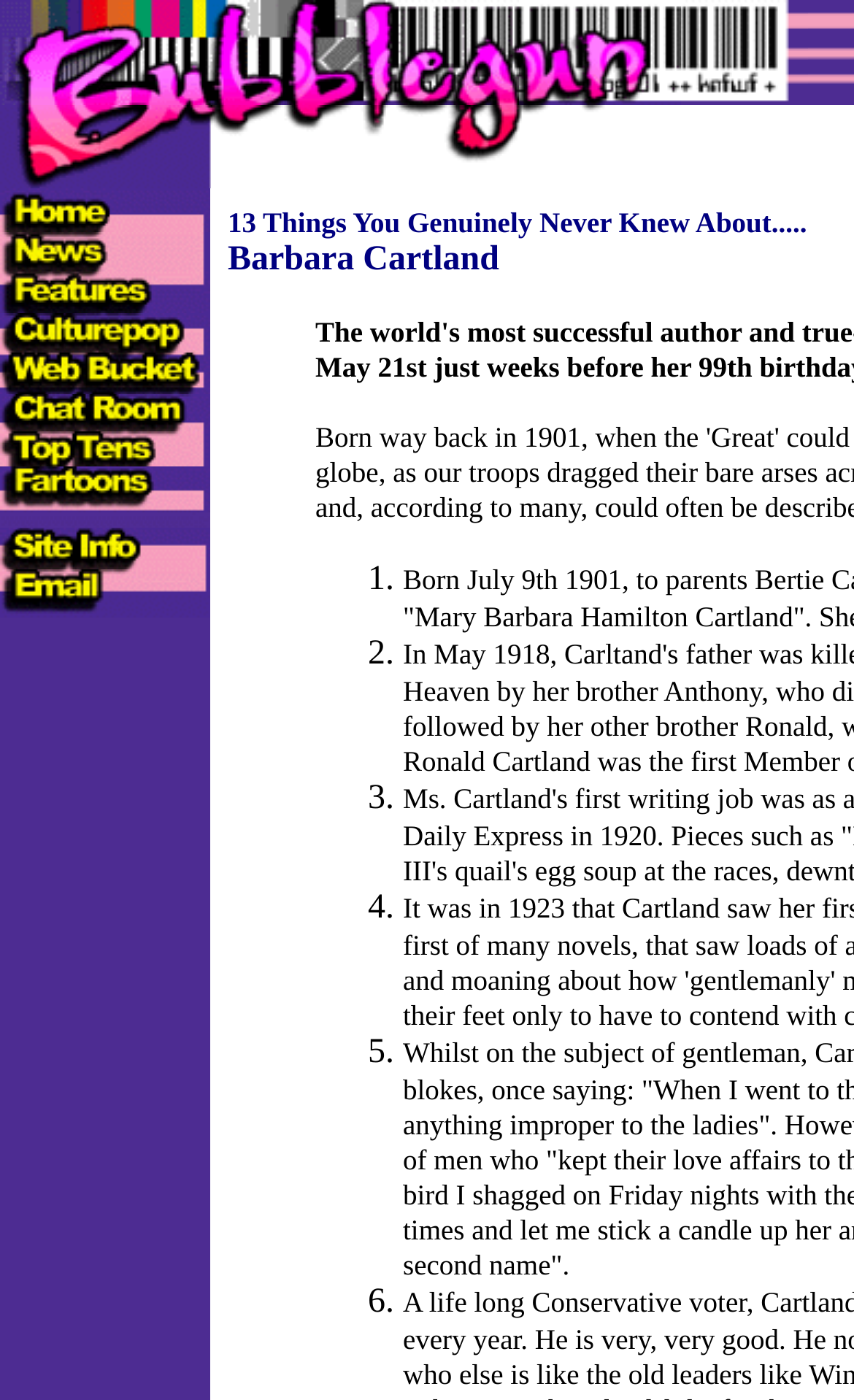What is the vertical position of the first link relative to the second image? Refer to the image and provide a one-word or short phrase answer.

Below